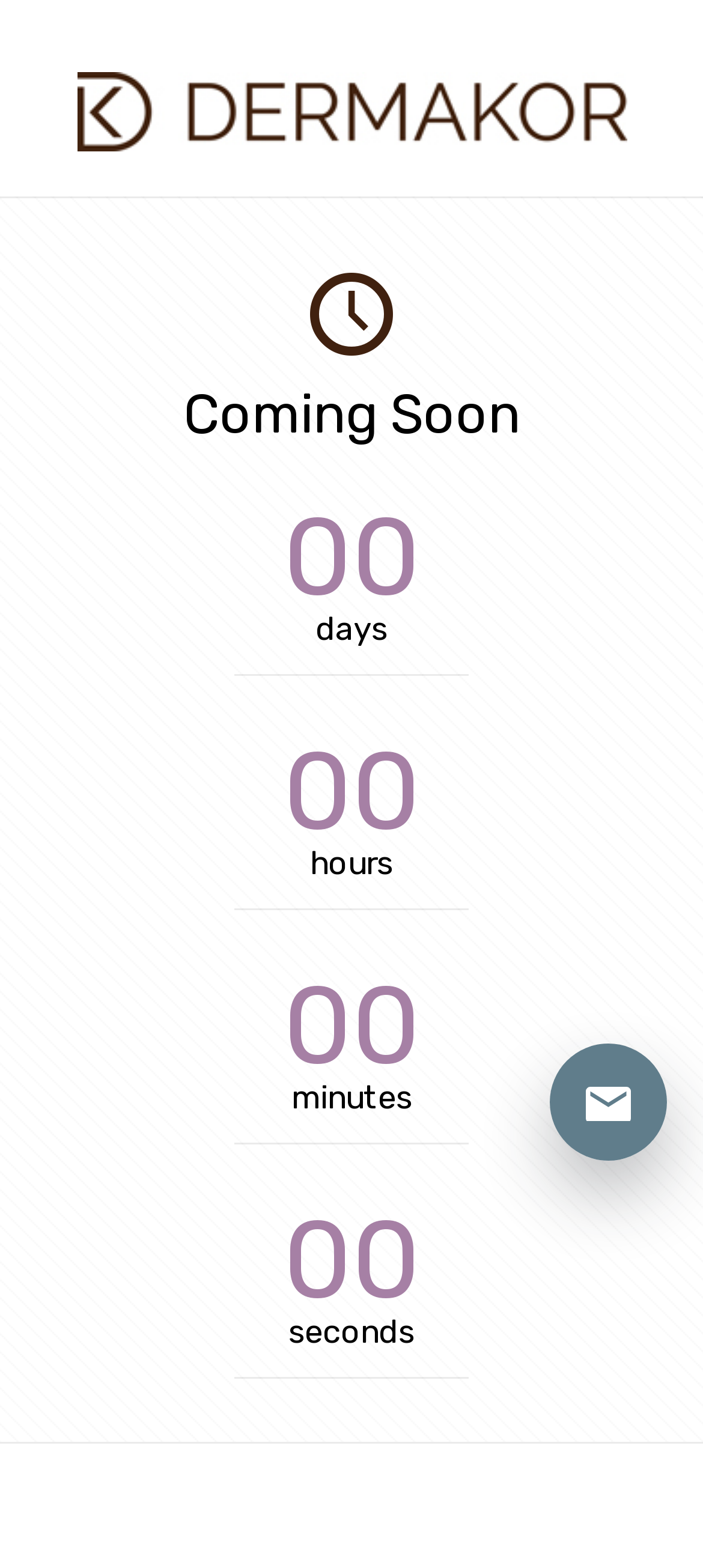Provide a short, one-word or phrase answer to the question below:
What is the smallest unit of time displayed on the webpage?

seconds